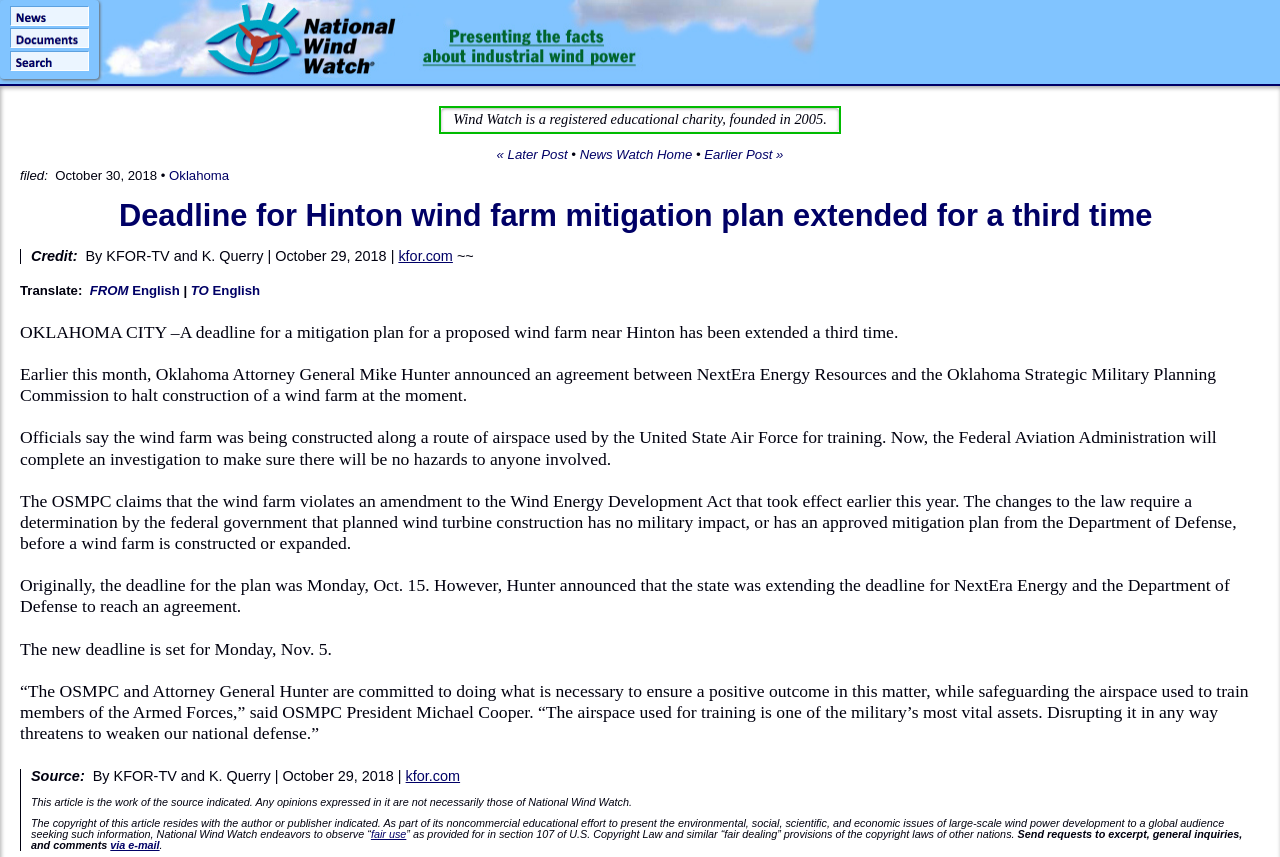Identify and provide the text of the main header on the webpage.

Deadline for Hinton wind farm mitigation plan extended for a third time 